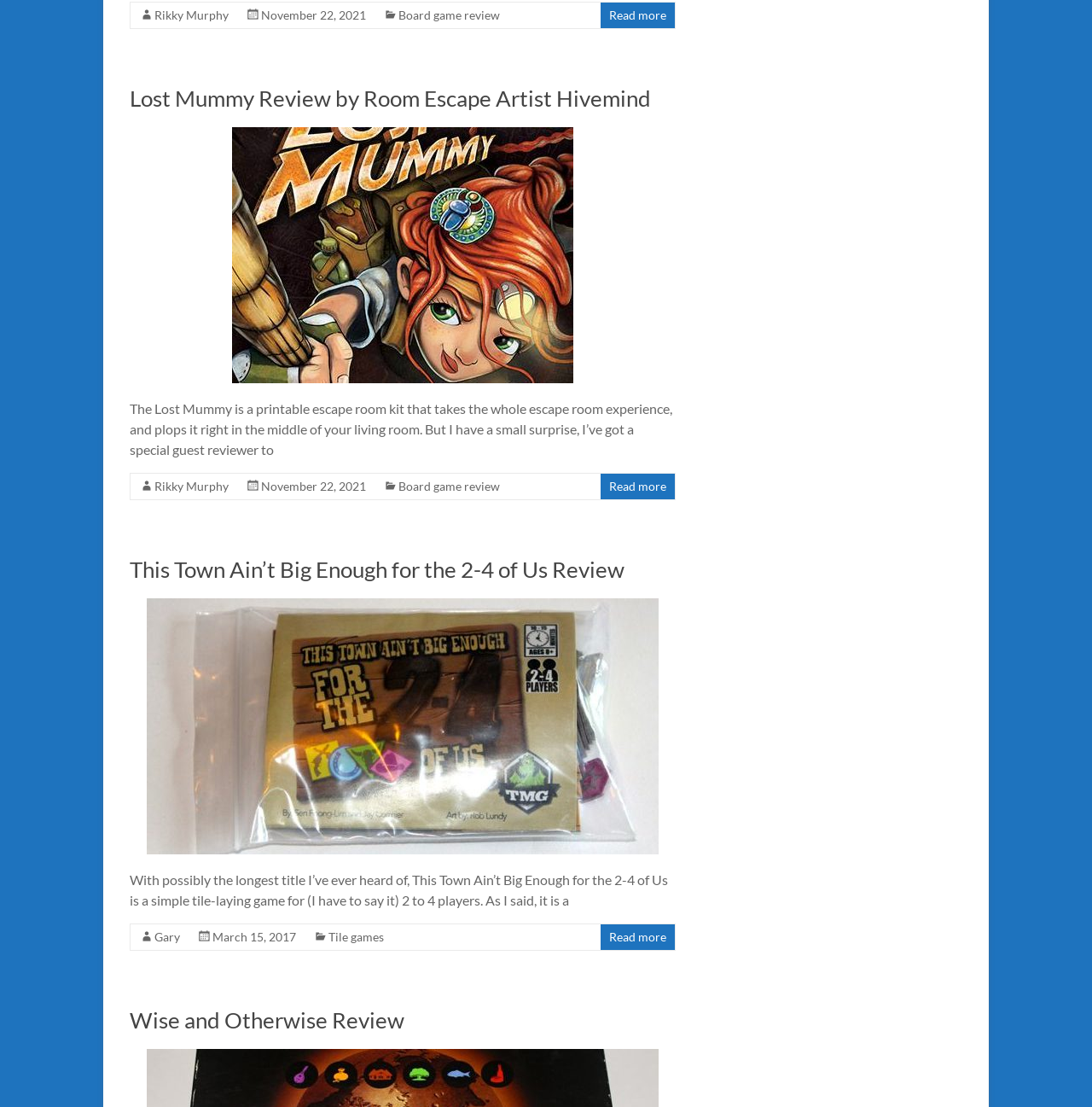Bounding box coordinates are specified in the format (top-left x, top-left y, bottom-right x, bottom-right y). All values are floating point numbers bounded between 0 and 1. Please provide the bounding box coordinate of the region this sentence describes: November 22, 2021November 22, 2021

[0.239, 0.007, 0.335, 0.02]